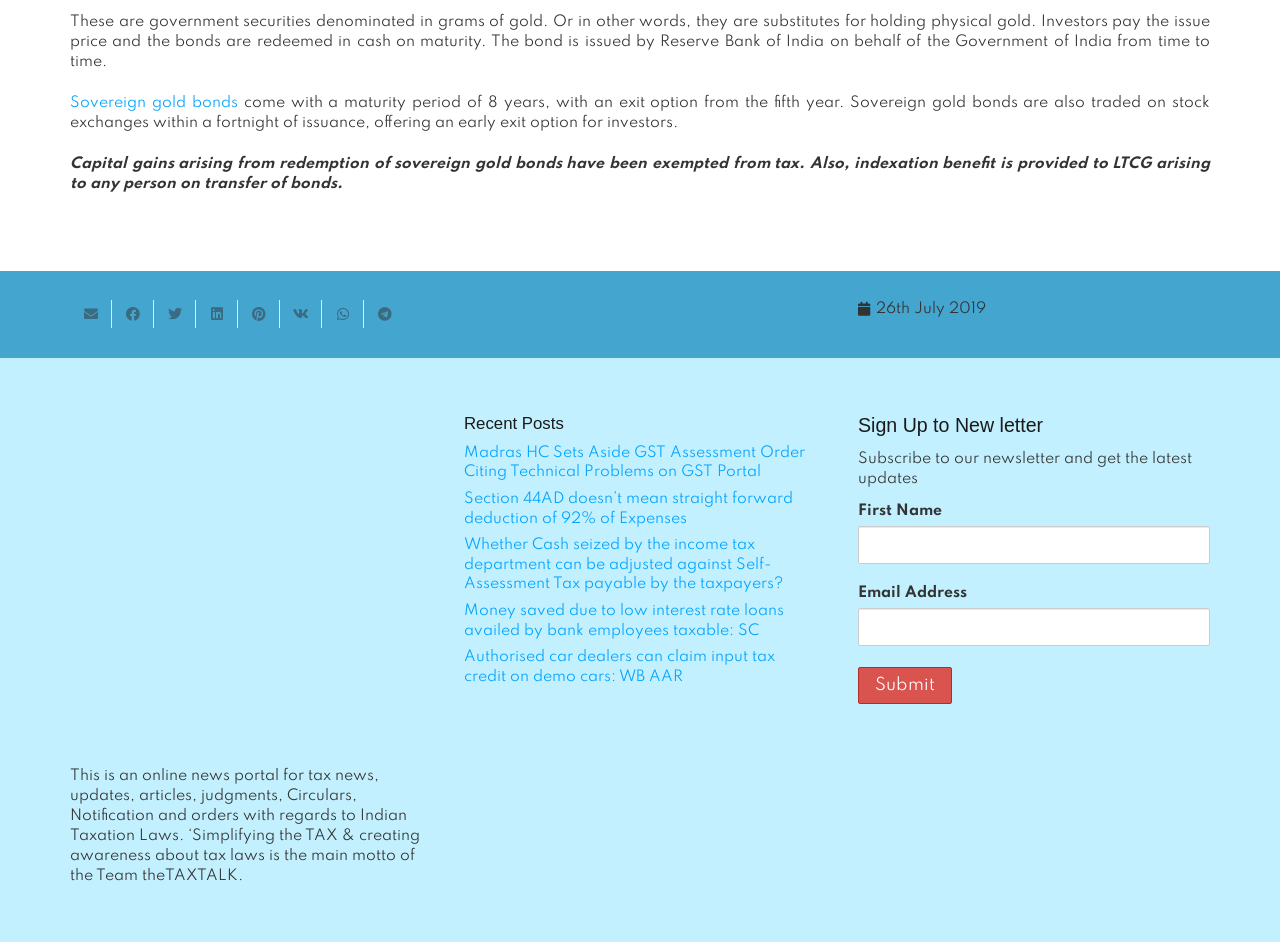Provide a short answer to the following question with just one word or phrase: What are sovereign gold bonds?

Government securities denominated in grams of gold